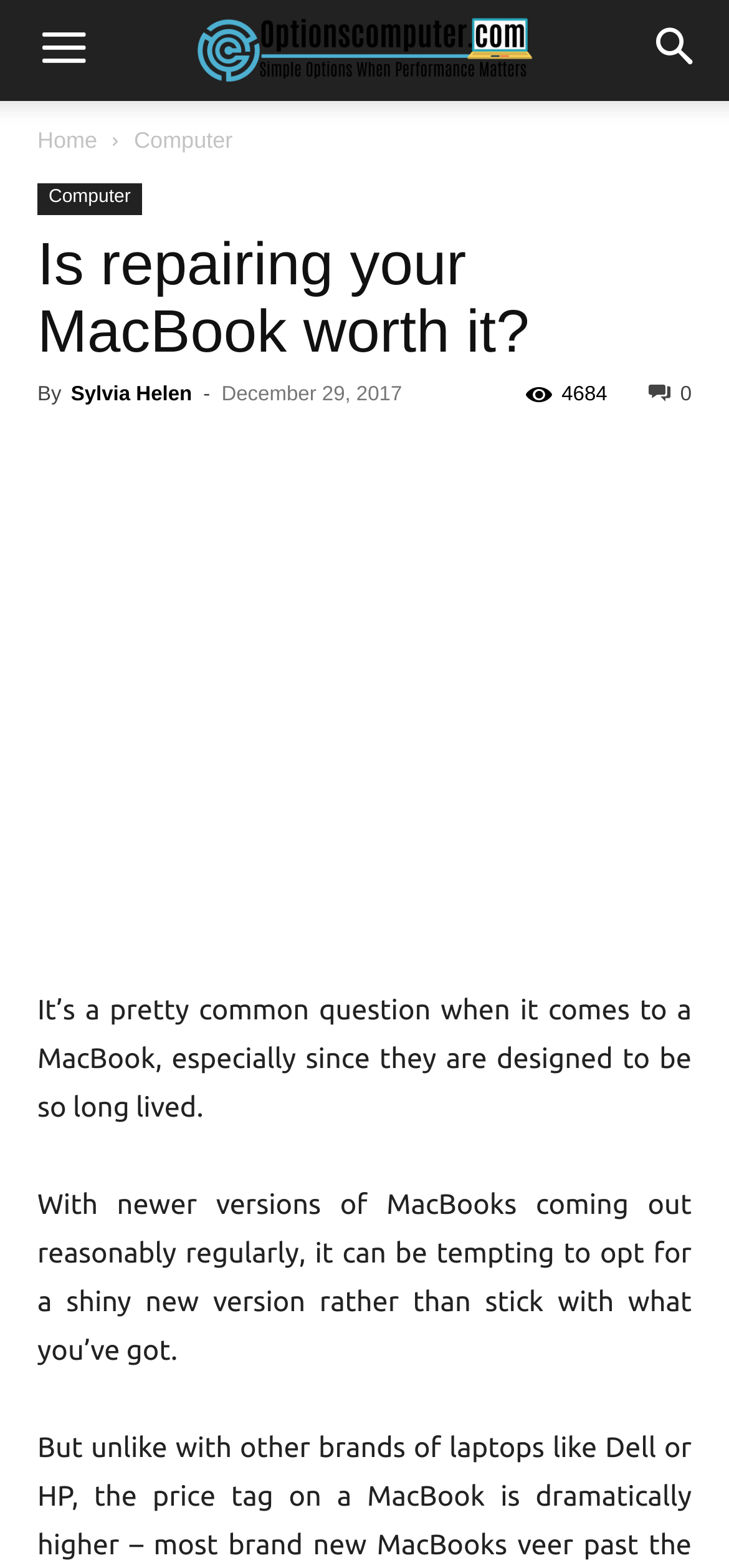What is the date of the article?
Examine the screenshot and reply with a single word or phrase.

December 29, 2017